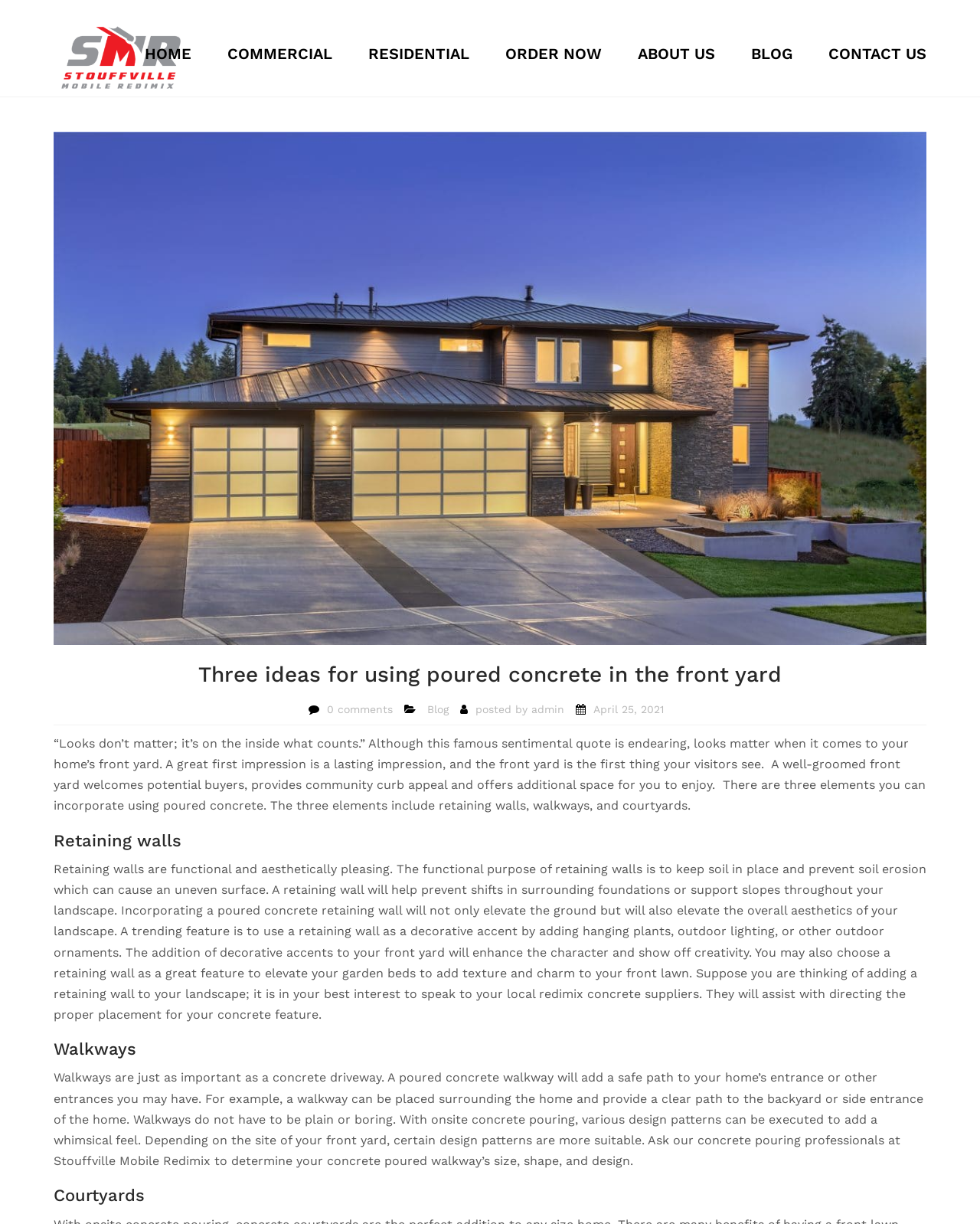What are the three elements mentioned for using poured concrete? Examine the screenshot and reply using just one word or a brief phrase.

Retaining walls, walkways, courtyards